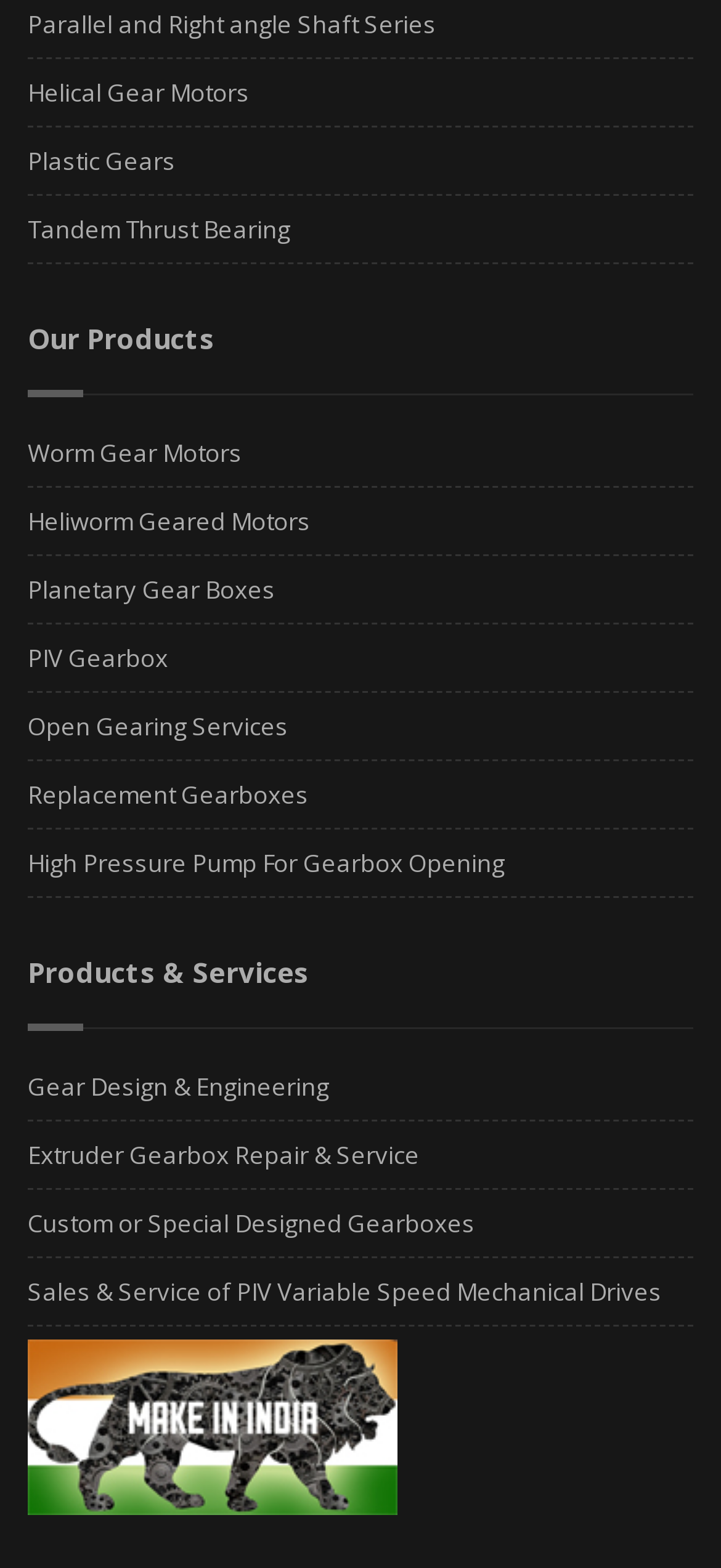Please identify the bounding box coordinates of the element's region that should be clicked to execute the following instruction: "View Worm Gear Motors". The bounding box coordinates must be four float numbers between 0 and 1, i.e., [left, top, right, bottom].

[0.038, 0.278, 0.336, 0.299]